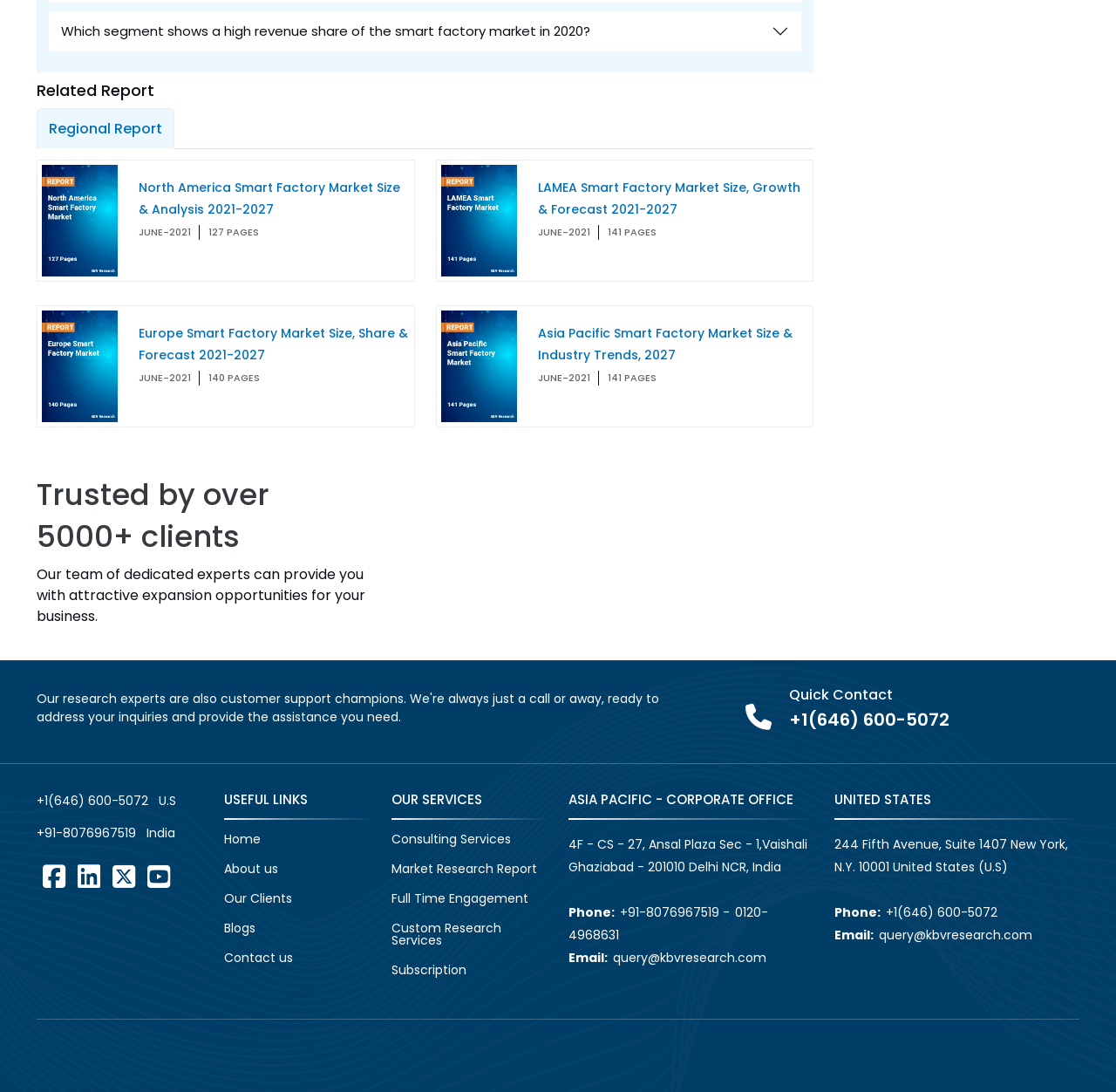What is the phone number for the United States office?
Carefully examine the image and provide a detailed answer to the question.

The phone number for the United States office is mentioned in the 'UNITED STATES' section as '+1(646) 600-5072'.